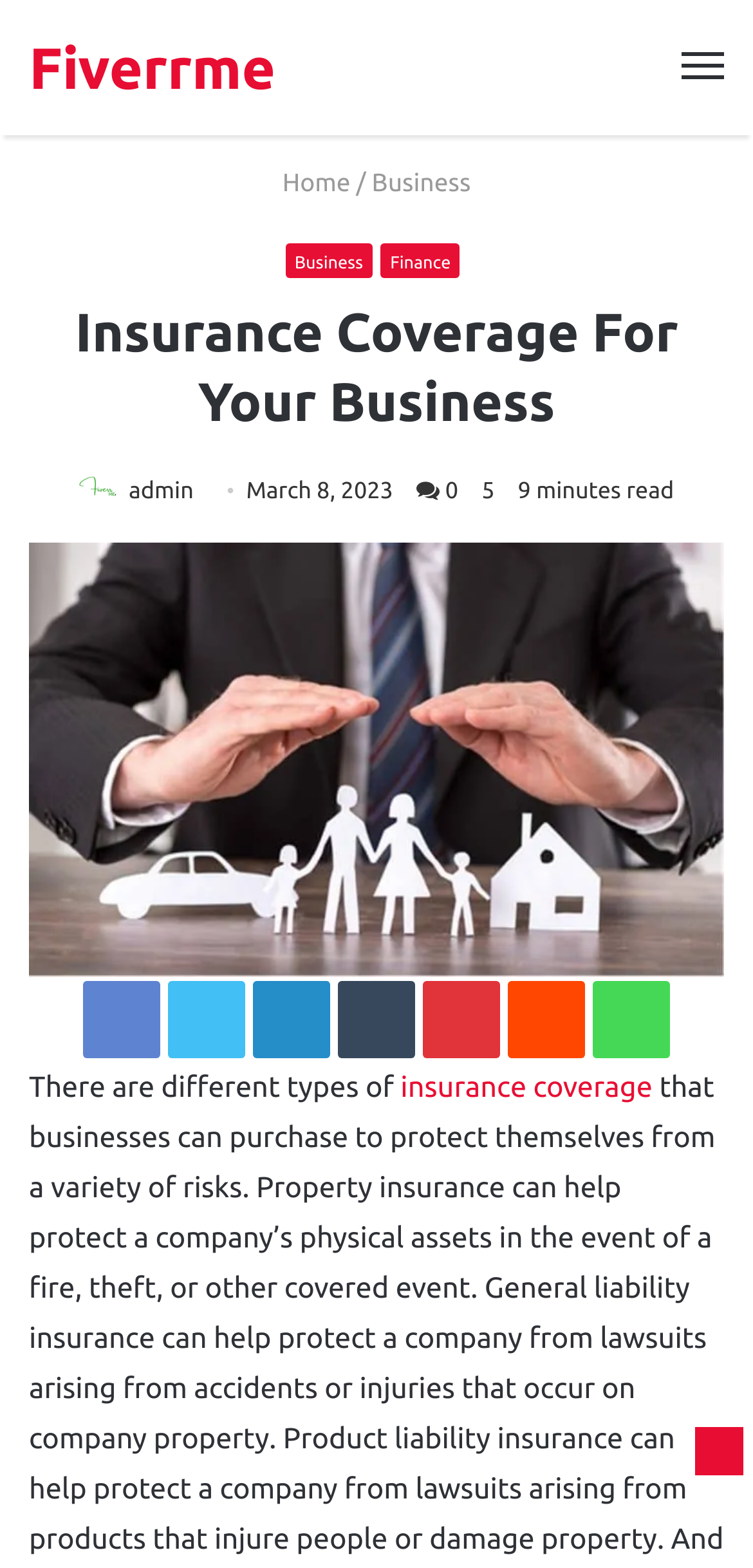Identify the bounding box coordinates of the clickable section necessary to follow the following instruction: "Share on 'Facebook'". The coordinates should be presented as four float numbers from 0 to 1, i.e., [left, top, right, bottom].

[0.11, 0.625, 0.213, 0.675]